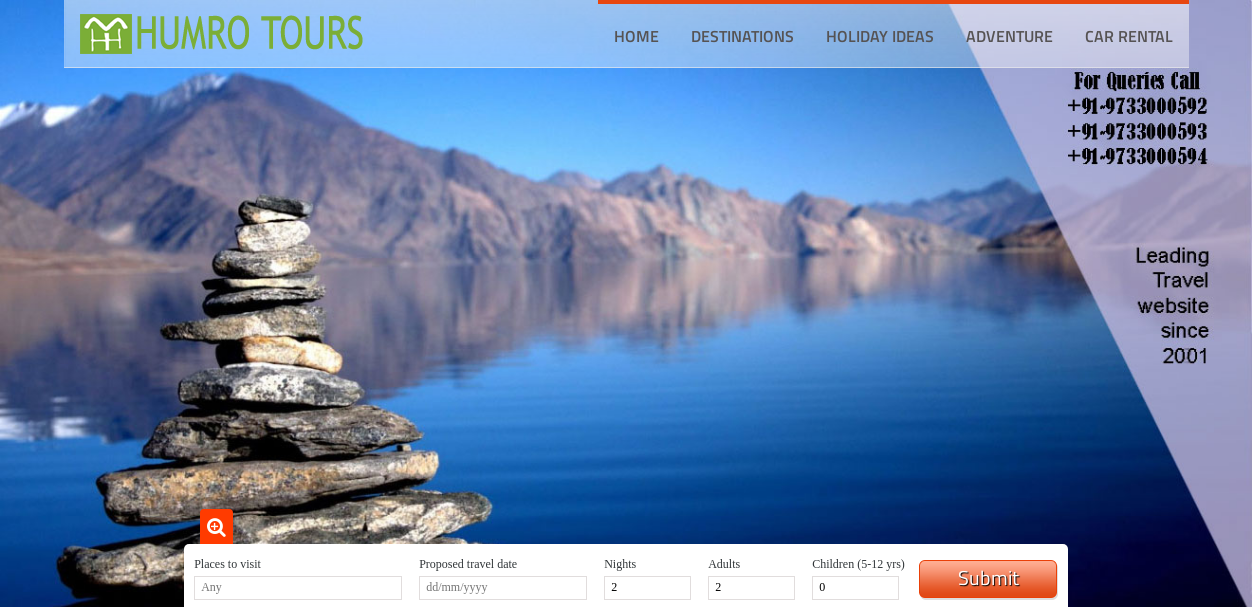What is the name of the national park known for its stunning vistas and rich biodiversity? Based on the image, give a response in one word or a short phrase.

Namdapha National Park